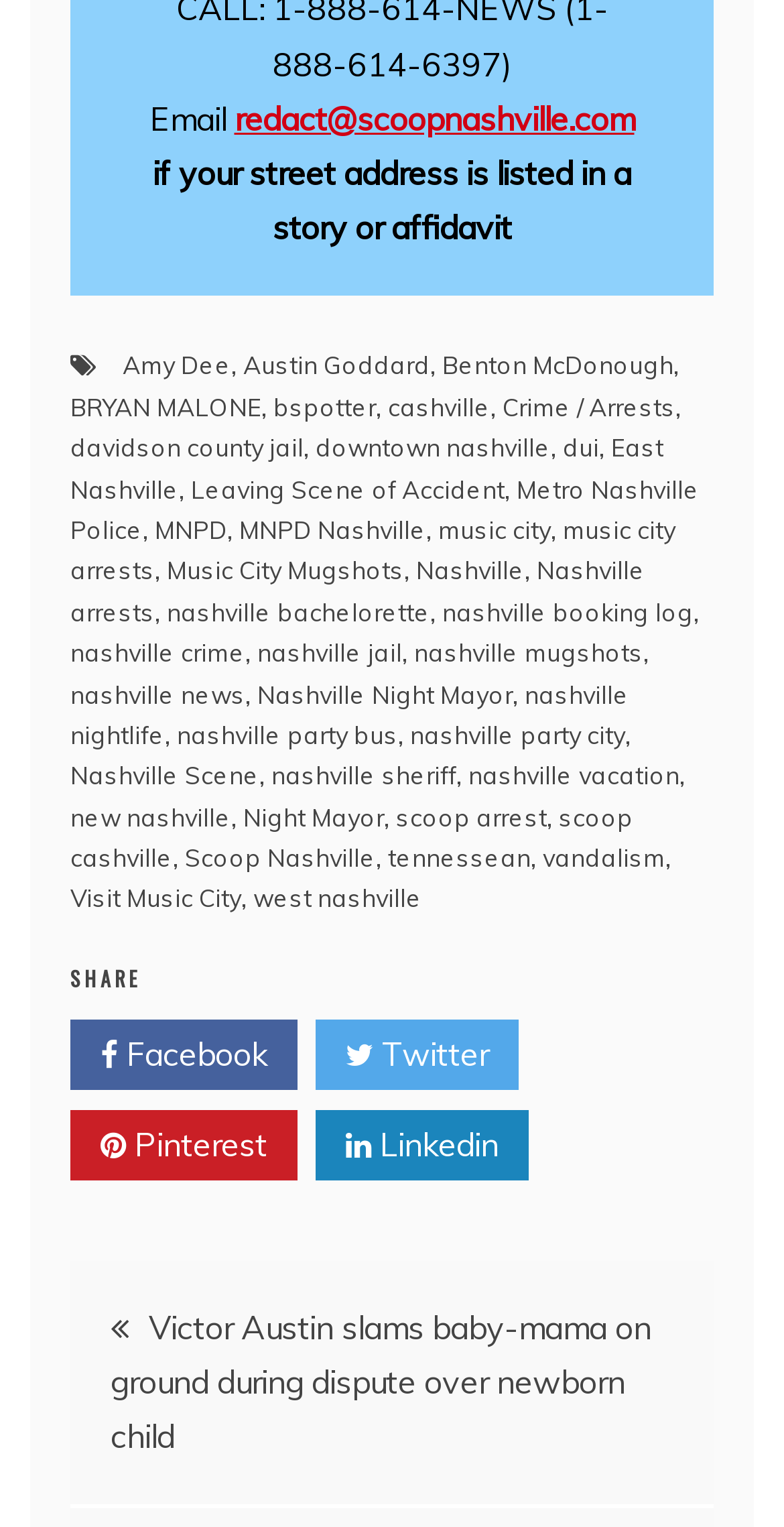Find the bounding box coordinates of the area that needs to be clicked in order to achieve the following instruction: "Check the 'Crime / Arrests' link". The coordinates should be specified as four float numbers between 0 and 1, i.e., [left, top, right, bottom].

[0.641, 0.257, 0.862, 0.276]